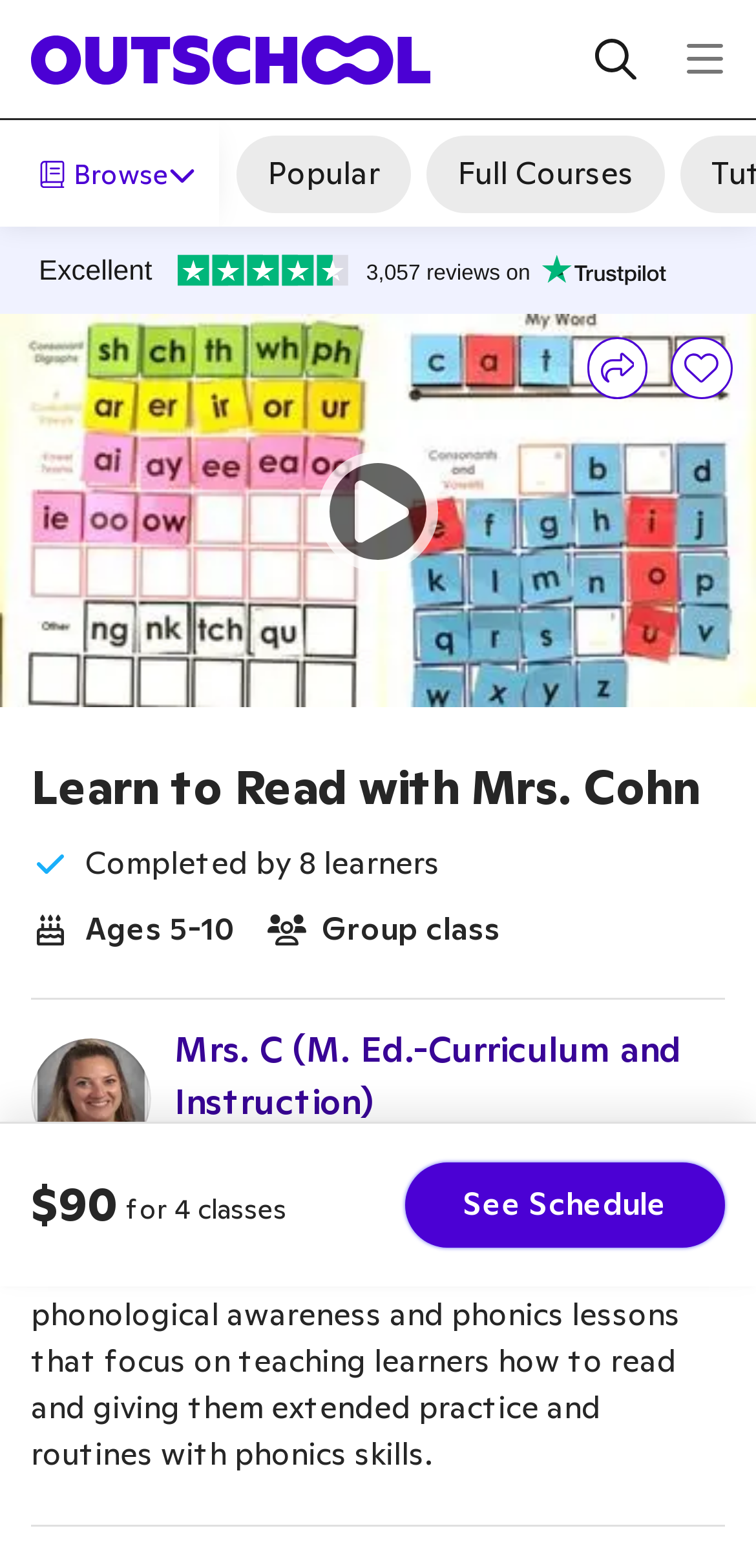Specify the bounding box coordinates of the area that needs to be clicked to achieve the following instruction: "Click the 'See Schedule' button".

[0.536, 0.741, 0.959, 0.796]